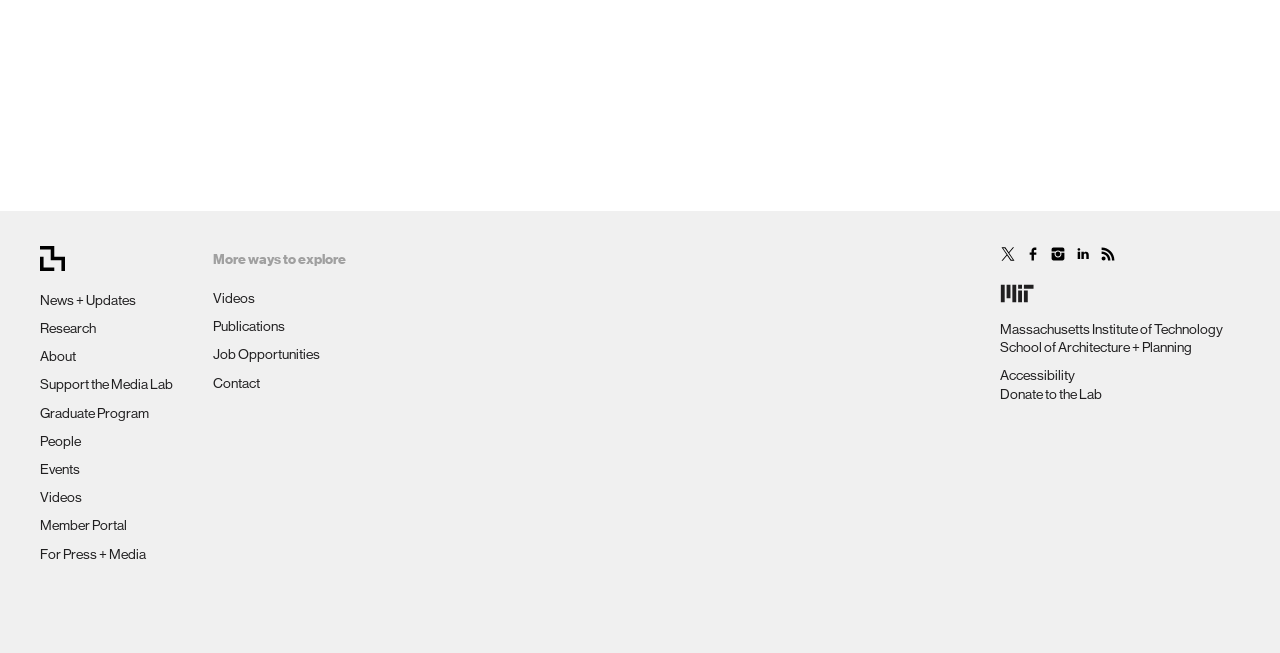Please find and report the bounding box coordinates of the element to click in order to perform the following action: "Go to the Massachusetts Institute of Technology page". The coordinates should be expressed as four float numbers between 0 and 1, in the format [left, top, right, bottom].

[0.781, 0.492, 0.955, 0.516]